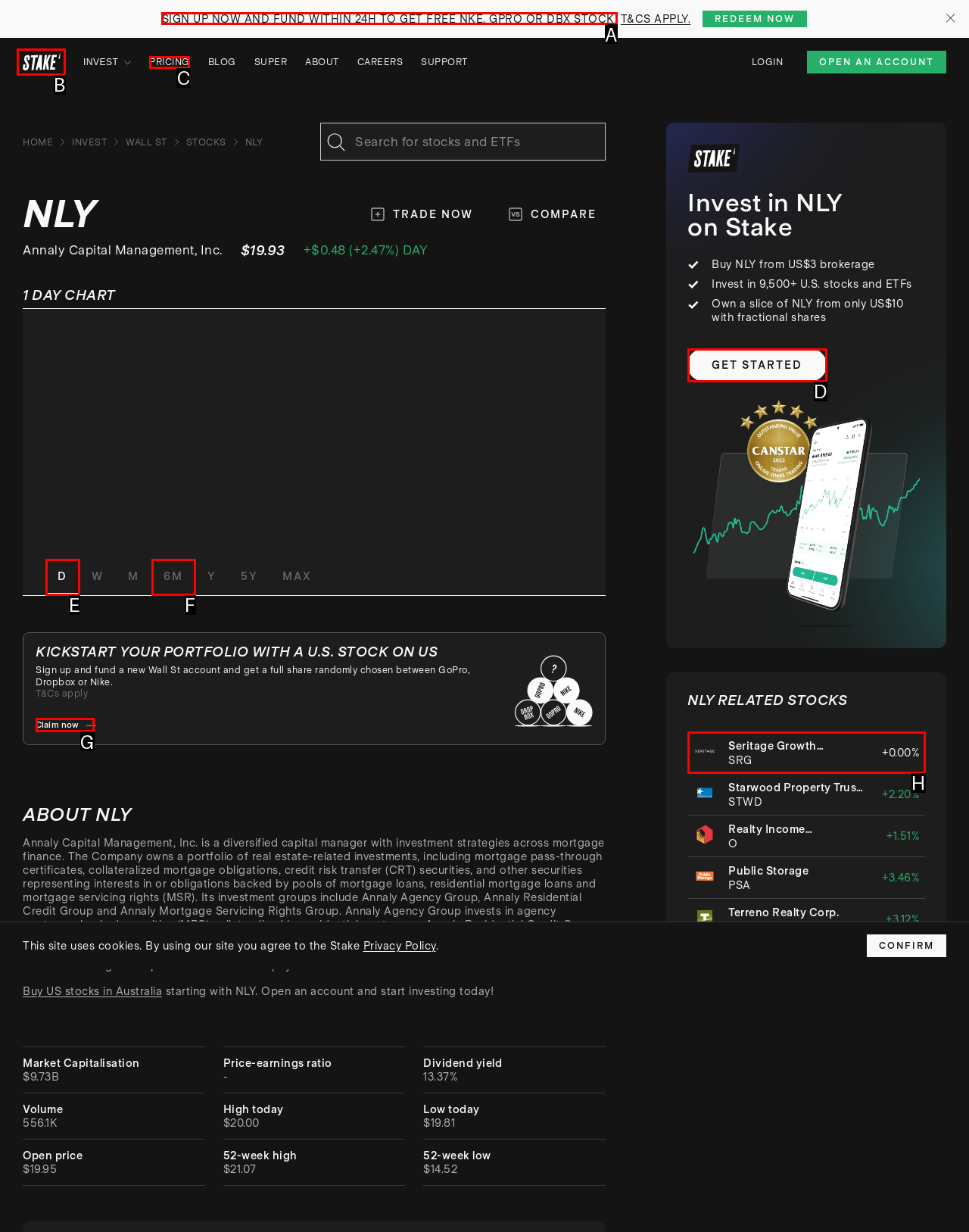From the given options, choose the one to complete the task: Sign up now and fund within 24 hours to get free NKE, GPRO or DBX stock
Indicate the letter of the correct option.

A